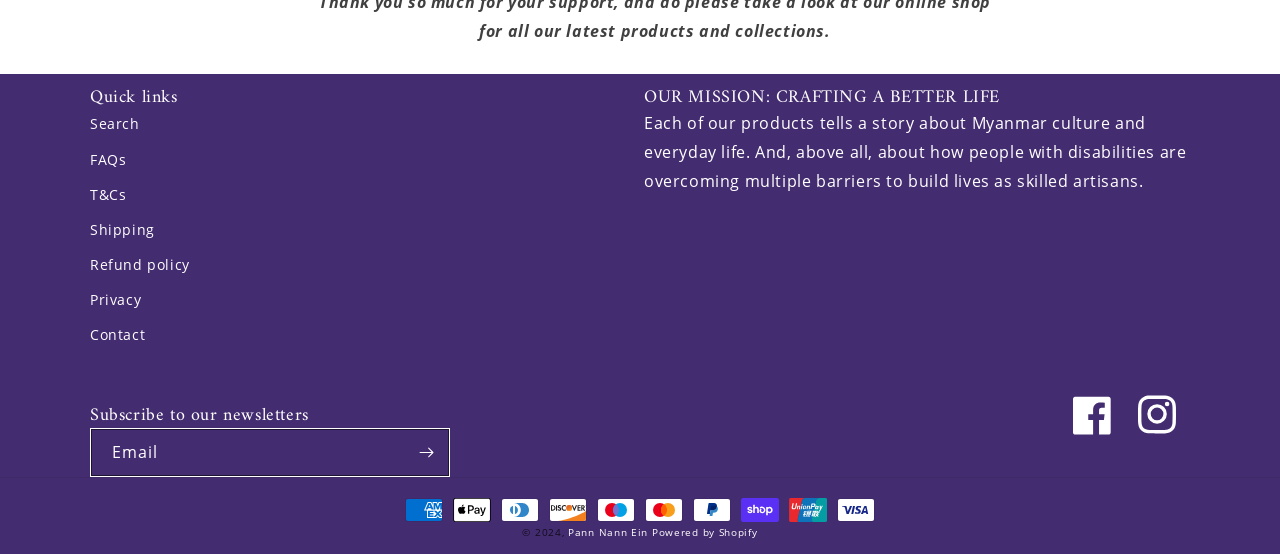Determine the bounding box coordinates of the region to click in order to accomplish the following instruction: "Visit Facebook page". Provide the coordinates as four float numbers between 0 and 1, specifically [left, top, right, bottom].

[0.828, 0.637, 0.879, 0.86]